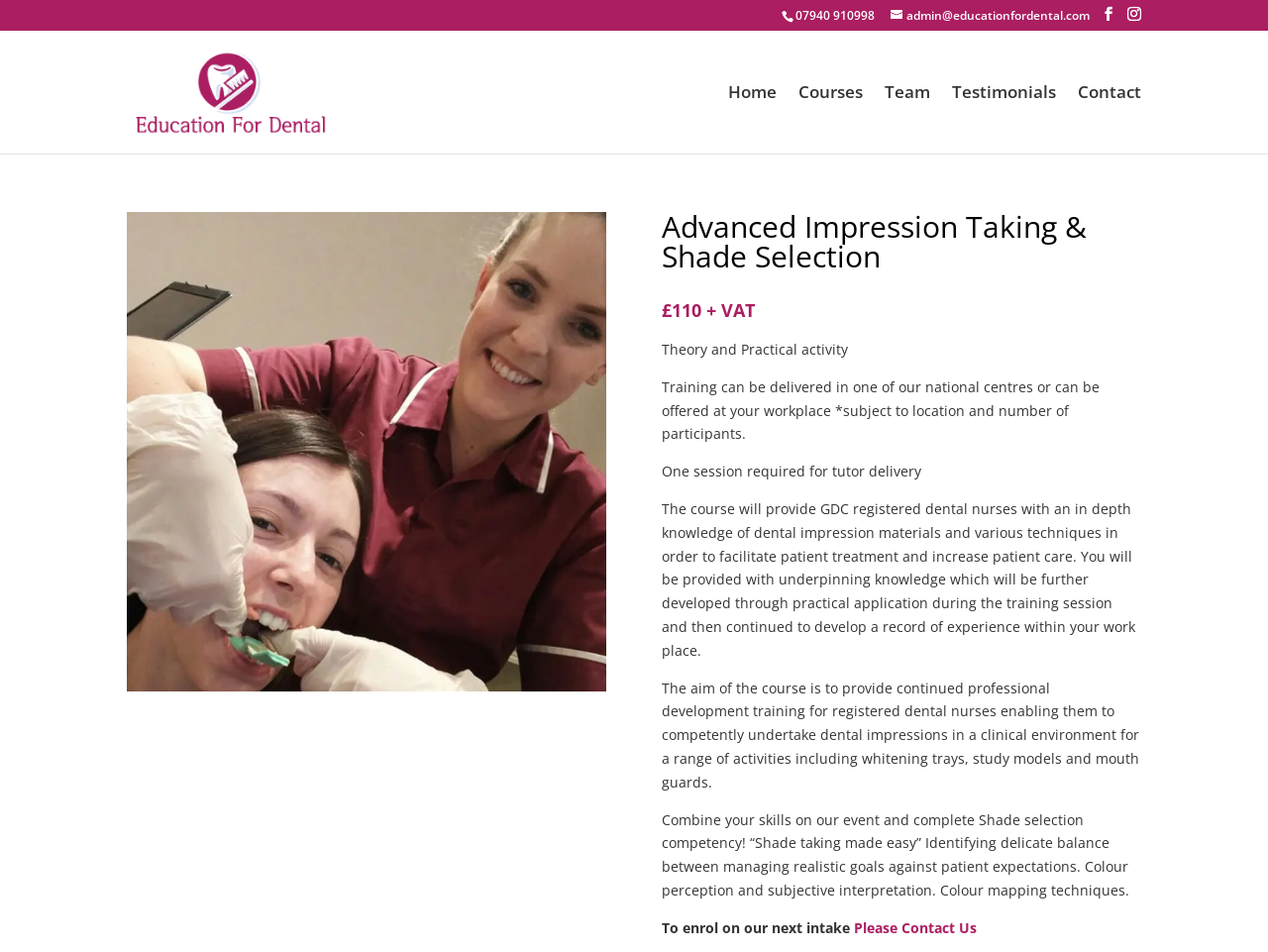Identify and provide the title of the webpage.

Advanced Impression Taking & Shade Selection